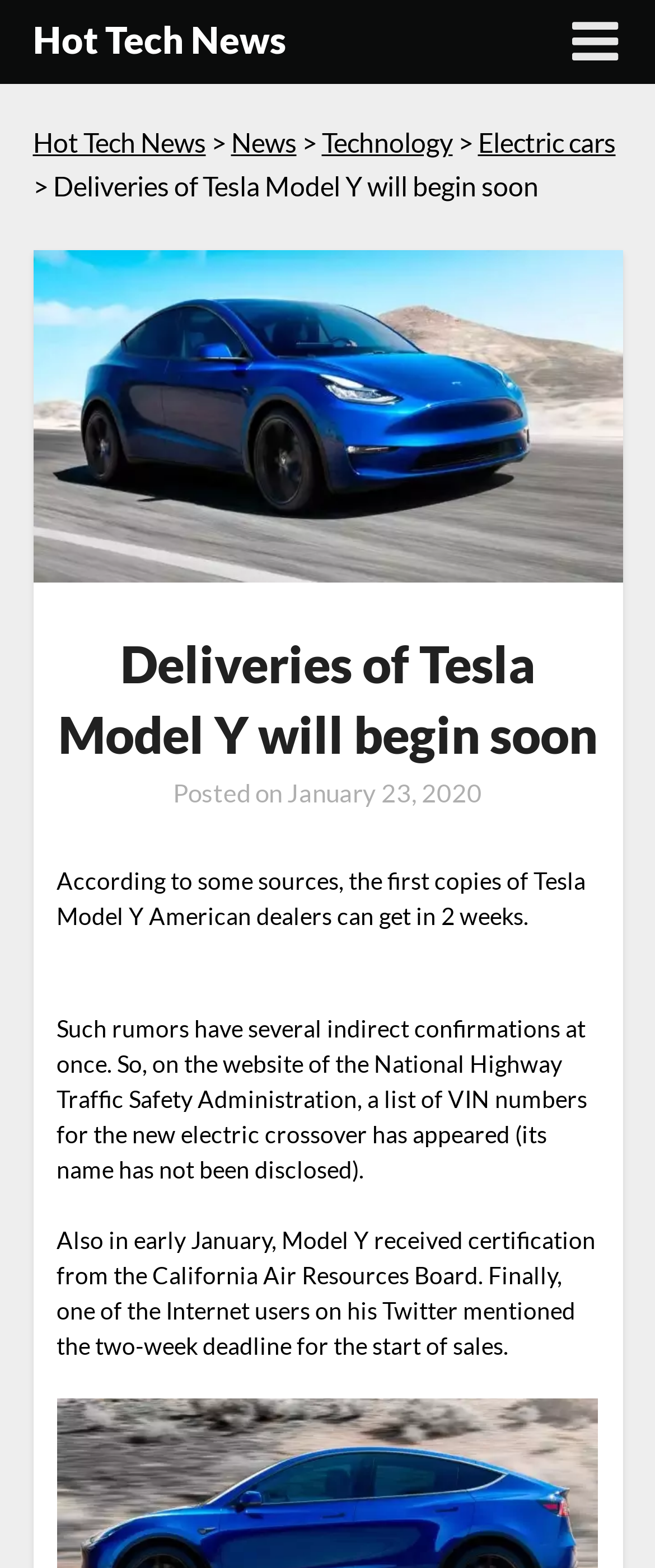When did the Model Y receive certification?
Please provide a single word or phrase as your answer based on the image.

Early January